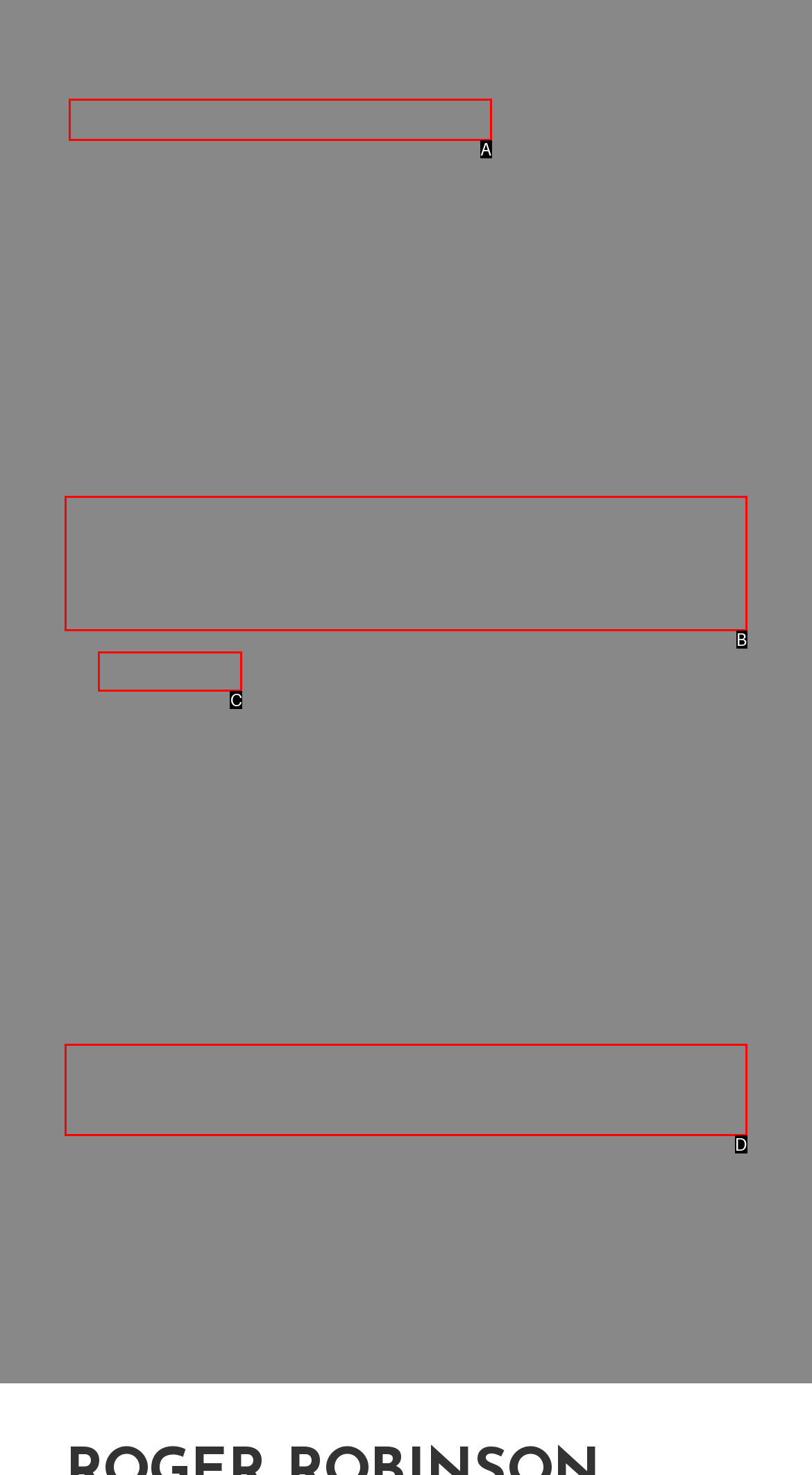Identify the option that best fits this description: More
Answer with the appropriate letter directly.

D